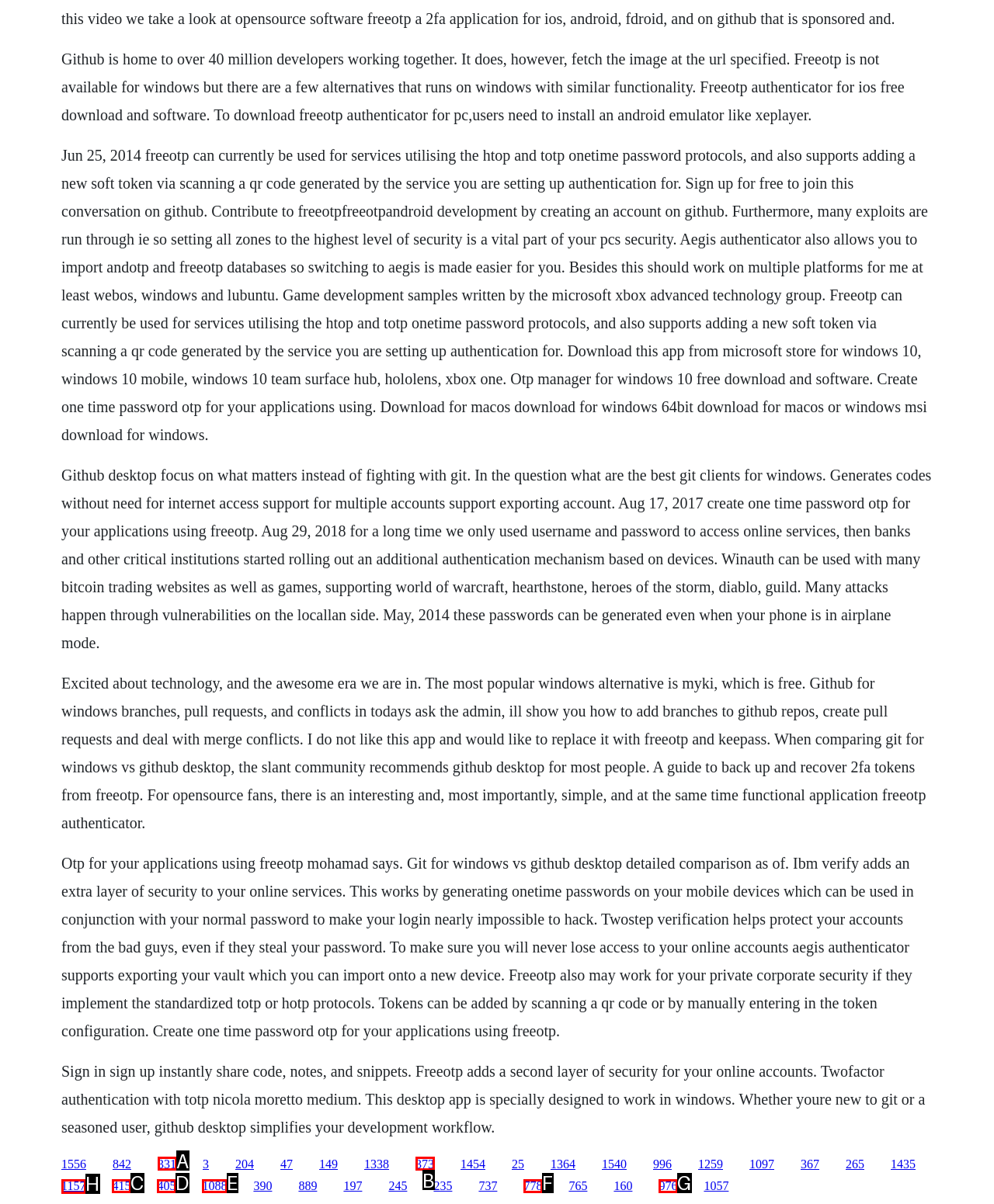Please indicate which HTML element should be clicked to fulfill the following task: Click the link to learn about github desktop. Provide the letter of the selected option.

H